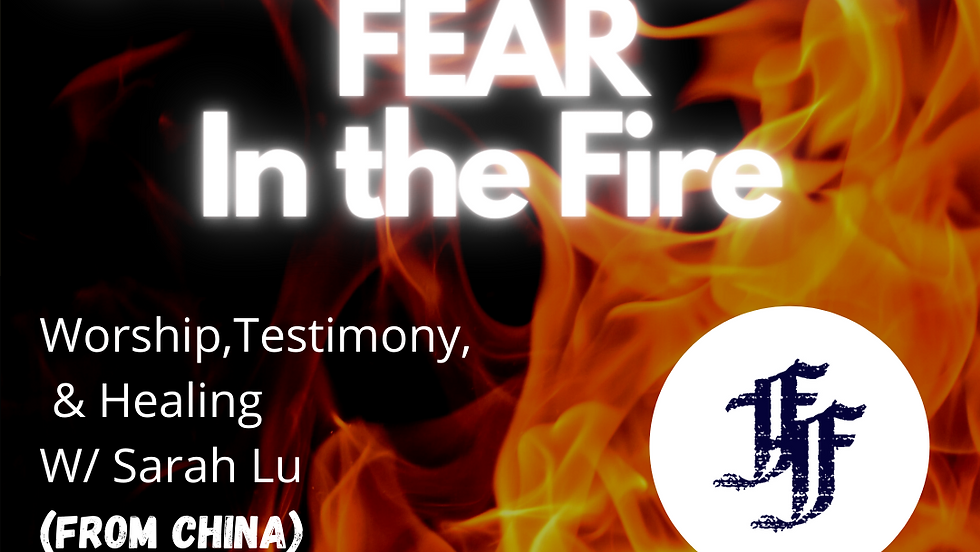Please provide a one-word or phrase answer to the question: 
What does the background of the image symbolize?

Warmth and transformation